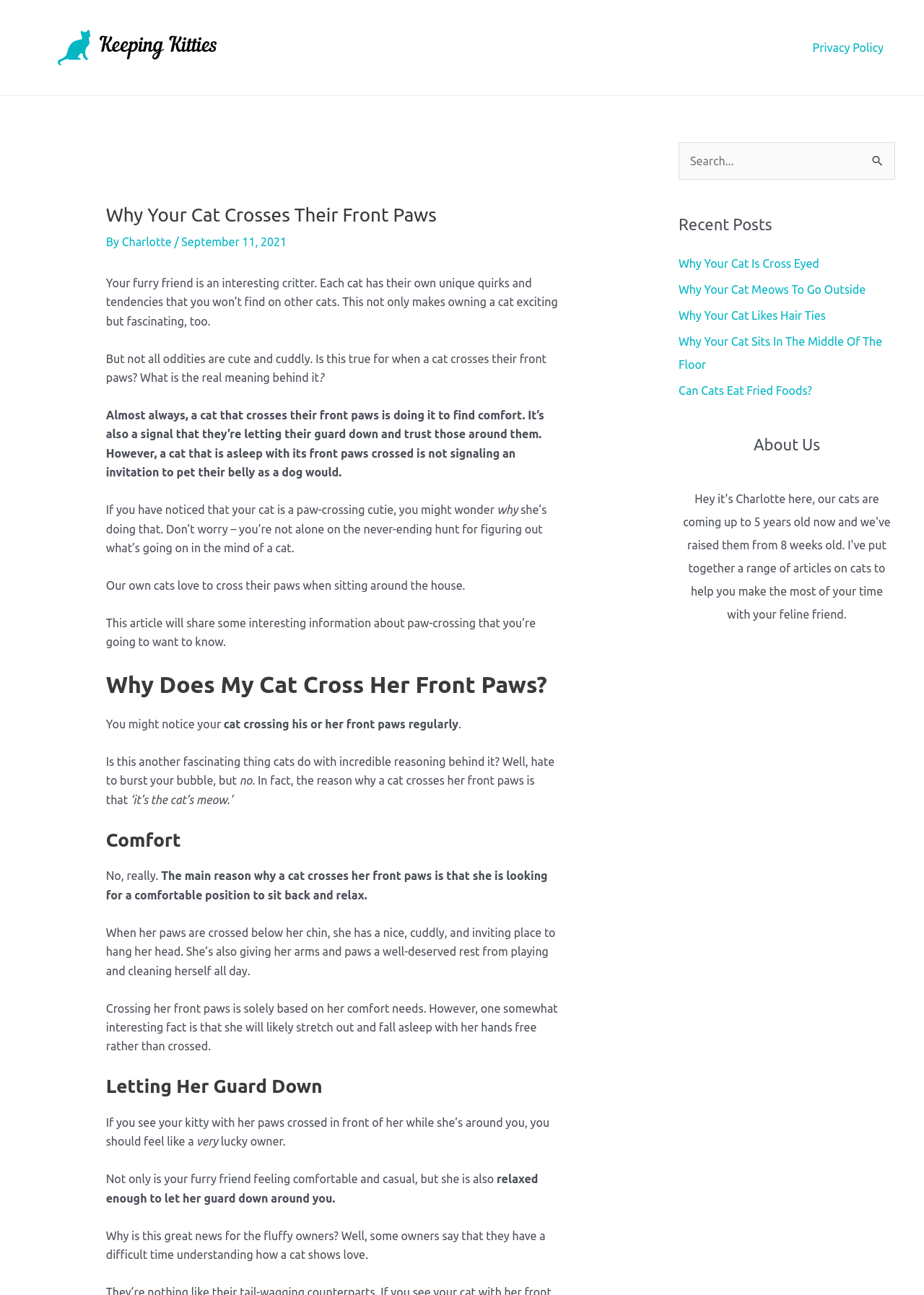Please determine the bounding box coordinates of the element's region to click for the following instruction: "Check the 'Recent Posts' section".

[0.734, 0.164, 0.969, 0.182]